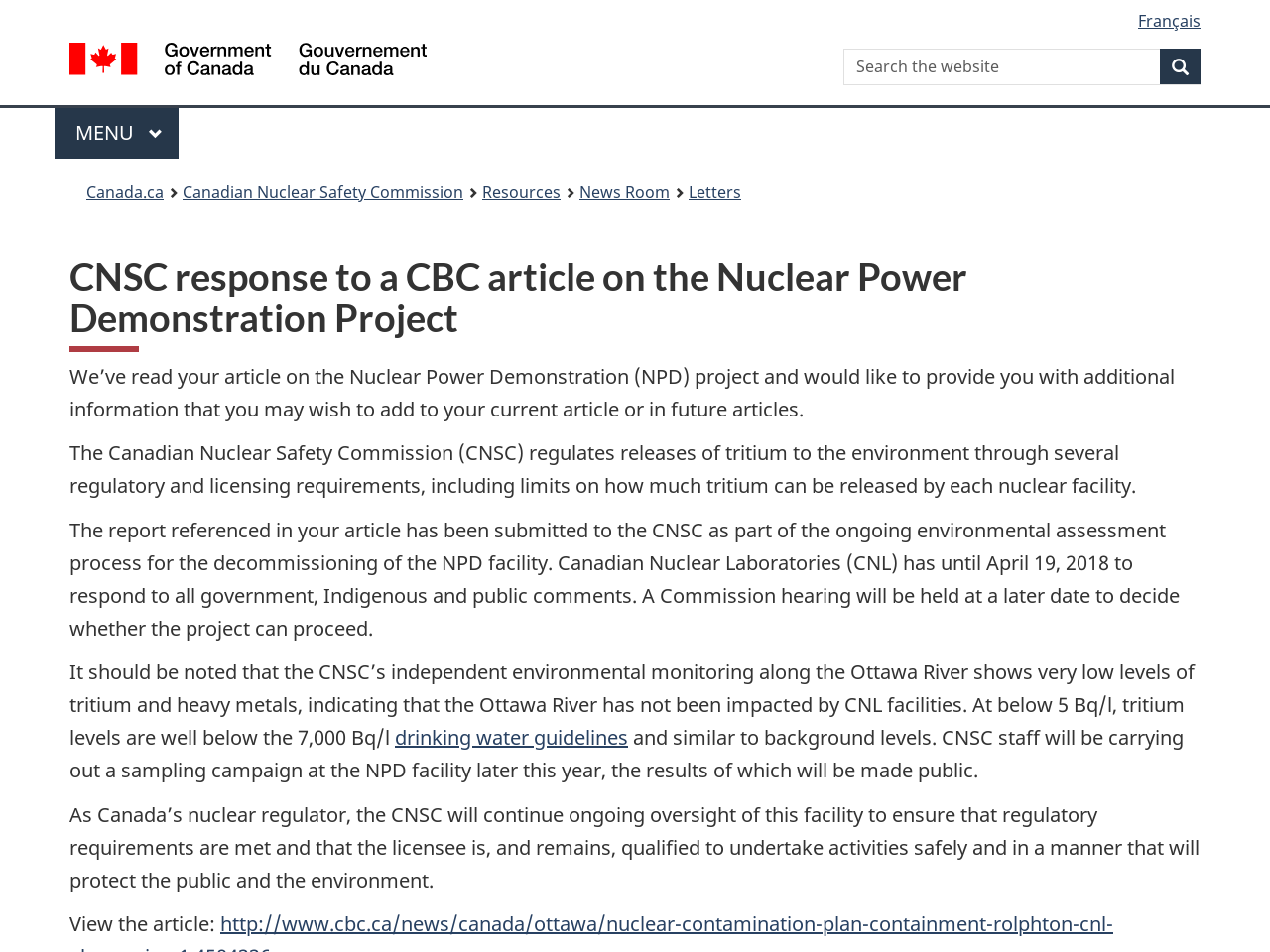Please identify the bounding box coordinates of the element I need to click to follow this instruction: "Open main menu".

[0.043, 0.114, 0.141, 0.166]